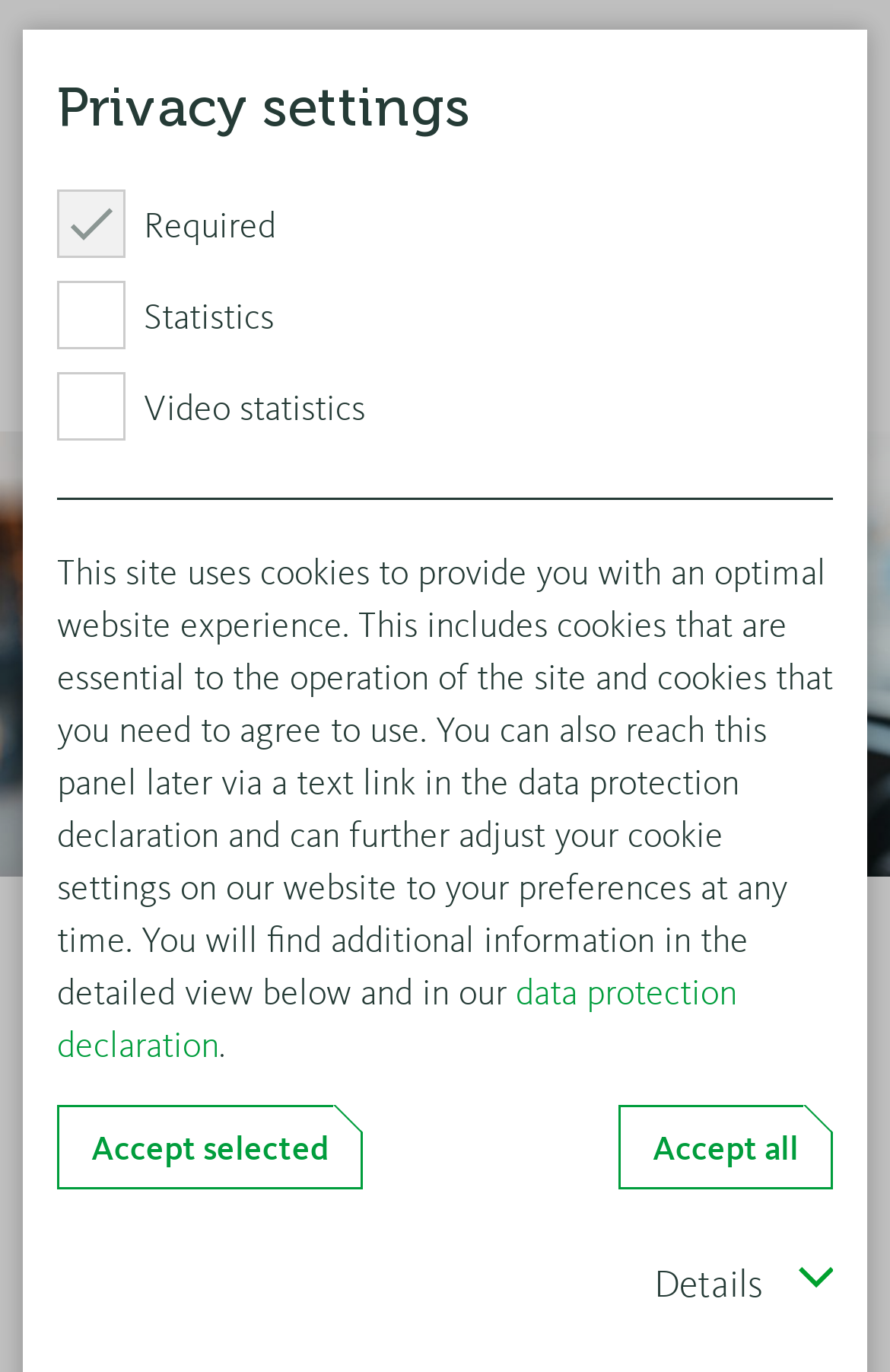Write a detailed summary of the webpage, including text, images, and layout.

The webpage is about saving energy costs, specifically in block planning. At the top left, there is a link "init" accompanied by a small image. On the opposite side, at the top right, there is another link "init". Below these links, there is a heading that reads "Saving energy costs: In block planning". 

Under the heading, there is a large image that spans the entire width of the page. Below the image, there is a paragraph of text that discusses how escalating energy costs are forcing transport companies to re-examine their processes, with a focus on block planning. 

A link "Sophisticated planning" is placed at the bottom of this paragraph. To the top left of the heading, there is a small text "Privacy settings". Below this text, there is a lengthy paragraph that explains the website's use of cookies and provides information on how to adjust cookie settings. 

Within this paragraph, there is a link to the "data protection declaration". At the bottom of the page, there is a button labeled "Details" accompanied by a small image. To the left of the button, there is a text "Required". Above the button, there are two links: "Accept selected" and "Accept all".